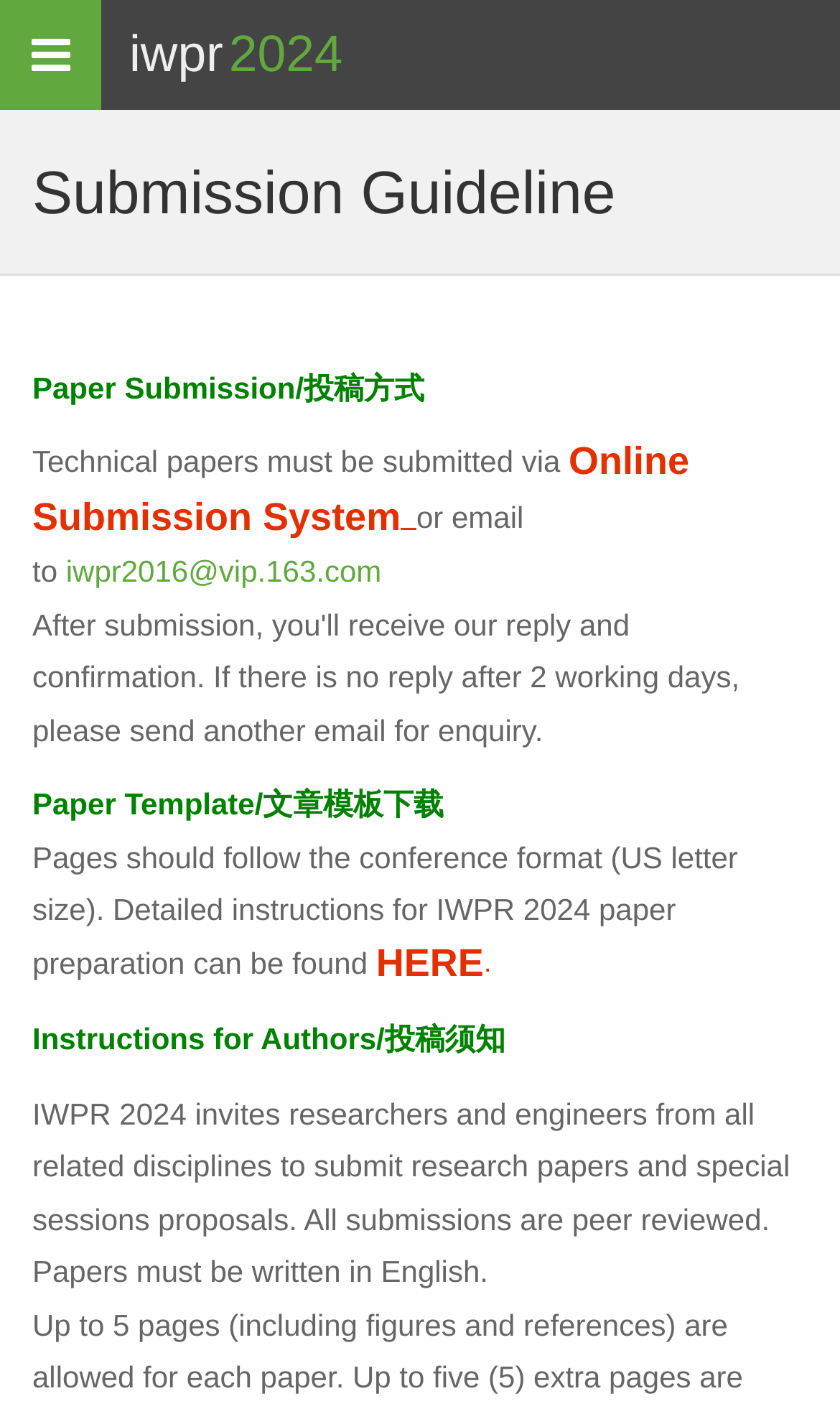What is the submission guideline for IWPR 2024?
From the screenshot, supply a one-word or short-phrase answer.

Online Submission System